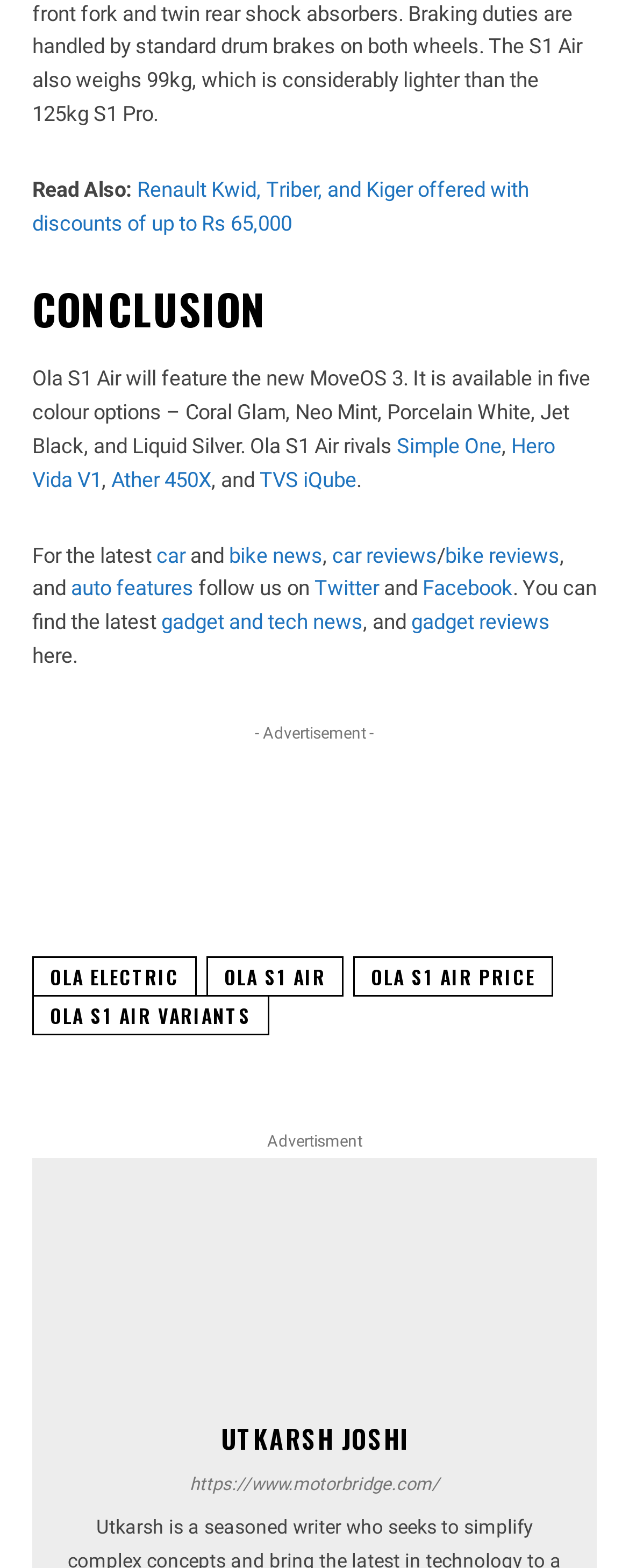What type of news can be found on this website?
Provide a well-explained and detailed answer to the question.

The website provides news and reviews about cars and bikes, as mentioned in the text 'For the latest car and bike news...' and the links to car and bike reviews.